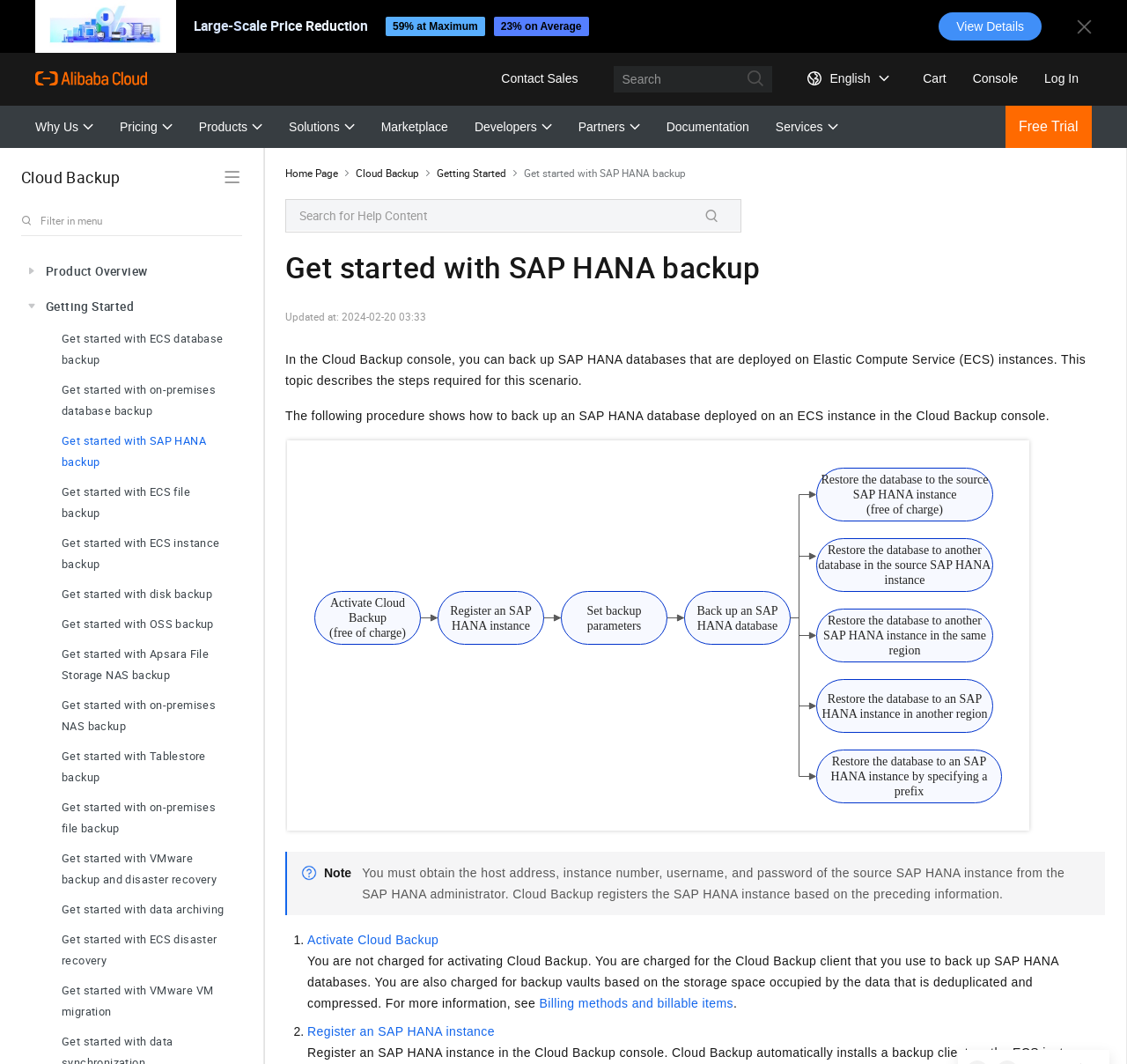Pinpoint the bounding box coordinates of the clickable element needed to complete the instruction: "Click on 'Get started with ECS database backup'". The coordinates should be provided as four float numbers between 0 and 1: [left, top, right, bottom].

[0.033, 0.305, 0.212, 0.353]